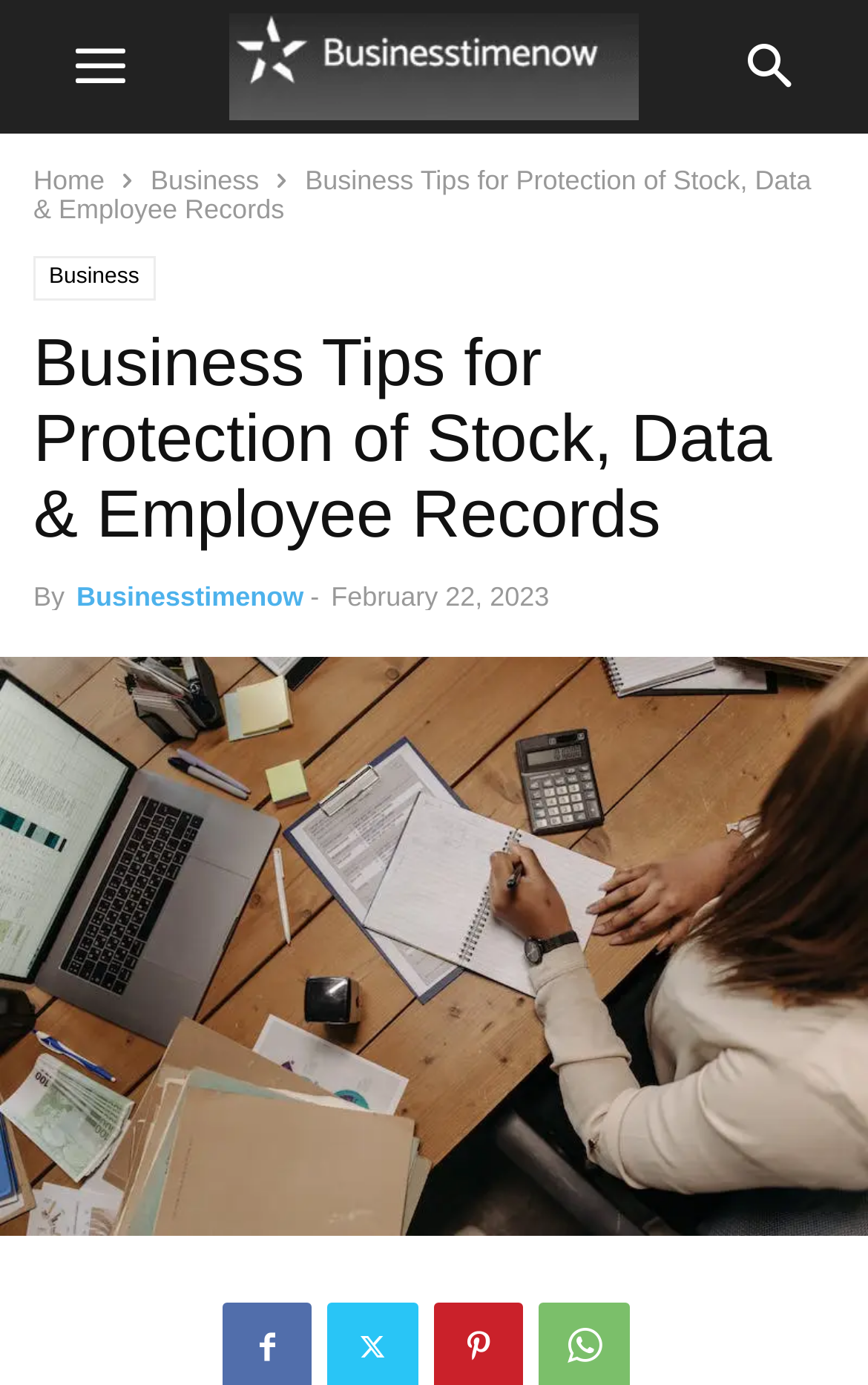Produce a meticulous description of the webpage.

The webpage appears to be an article or blog post about business tips for protection of stock, data, and employee records. At the top of the page, there is a logo image of "BusinessTimenow" taking up about a quarter of the width of the page. Below the logo, there are two links, "Home" and "Business", positioned side by side. 

To the right of these links, there is a static text element displaying the title "Business Tips for Protection of Stock, Data & Employee Records", which spans almost the entire width of the page. Below this title, there is a header section that contains the same title as a heading, followed by the text "By" and a link to "Businesstimenow". 

The header section also includes a time element displaying the date "February 22, 2023". Below the header section, there is a large image that takes up almost the entire width of the page, with the same title "Business Tips for Protection of Stock, Data & Employee Records" as its description. 

At the very bottom of the page, there is a link with the same title as the article, which spans the entire width of the page. Overall, the webpage has a simple layout with a prominent title, a header section with metadata, and a large image.